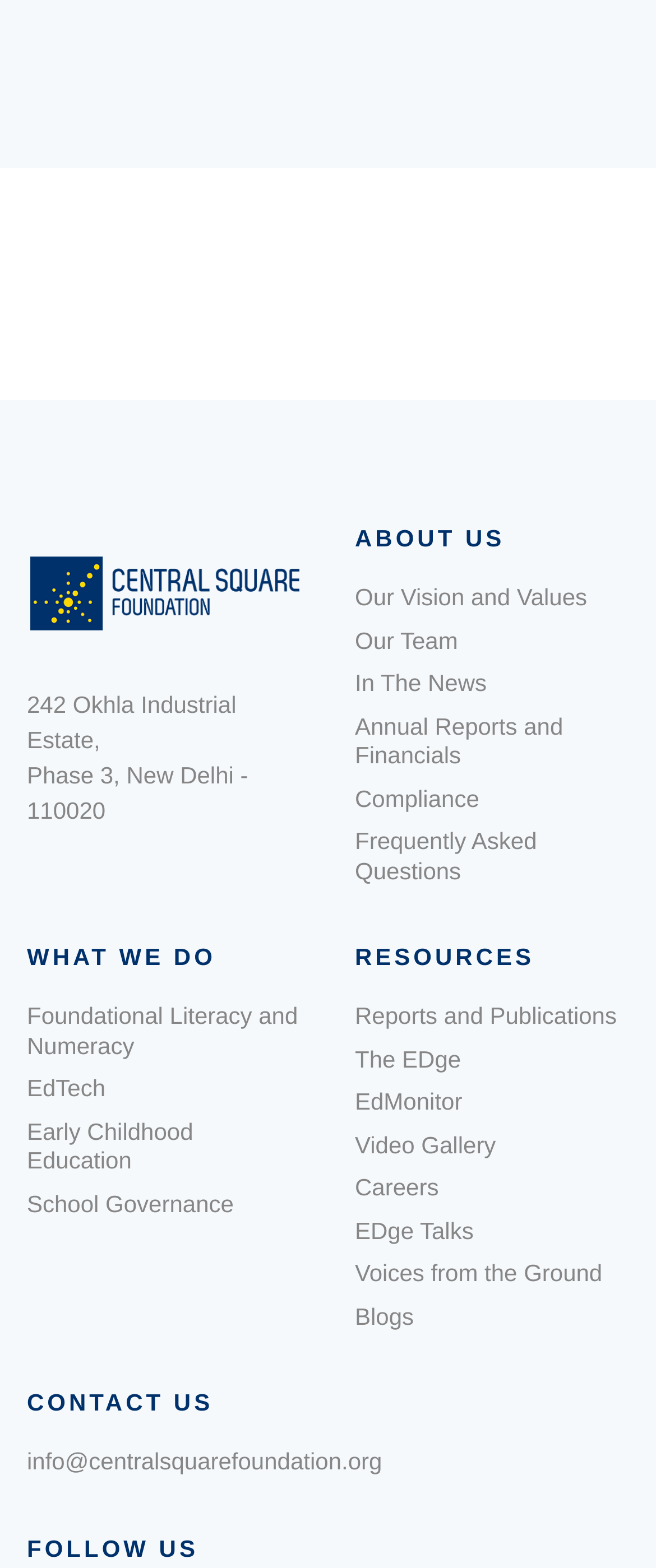Could you locate the bounding box coordinates for the section that should be clicked to accomplish this task: "Learn about Our Vision and Values".

[0.541, 0.373, 0.895, 0.391]